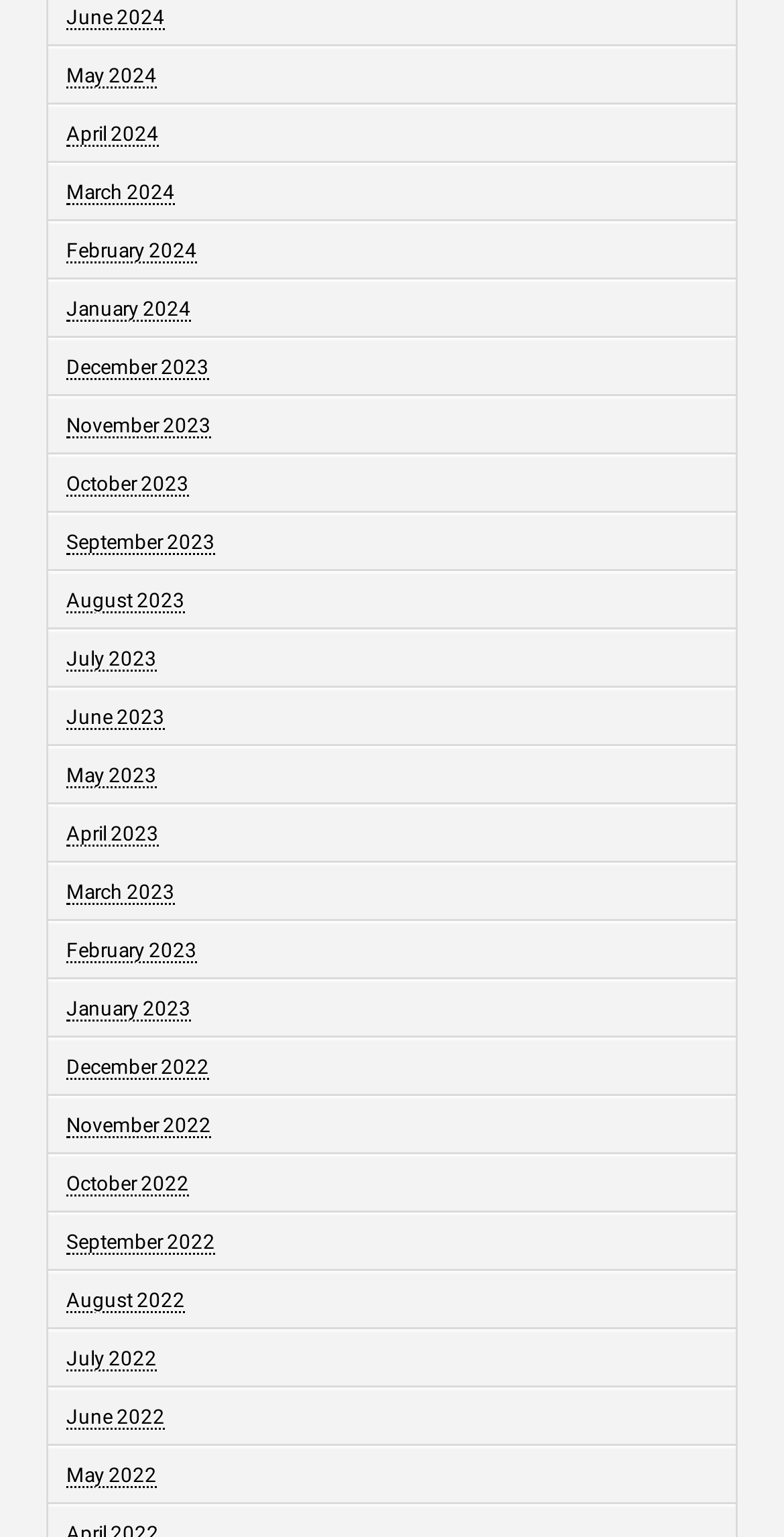How many months are listed in total?
Using the image as a reference, answer the question with a short word or phrase.

24